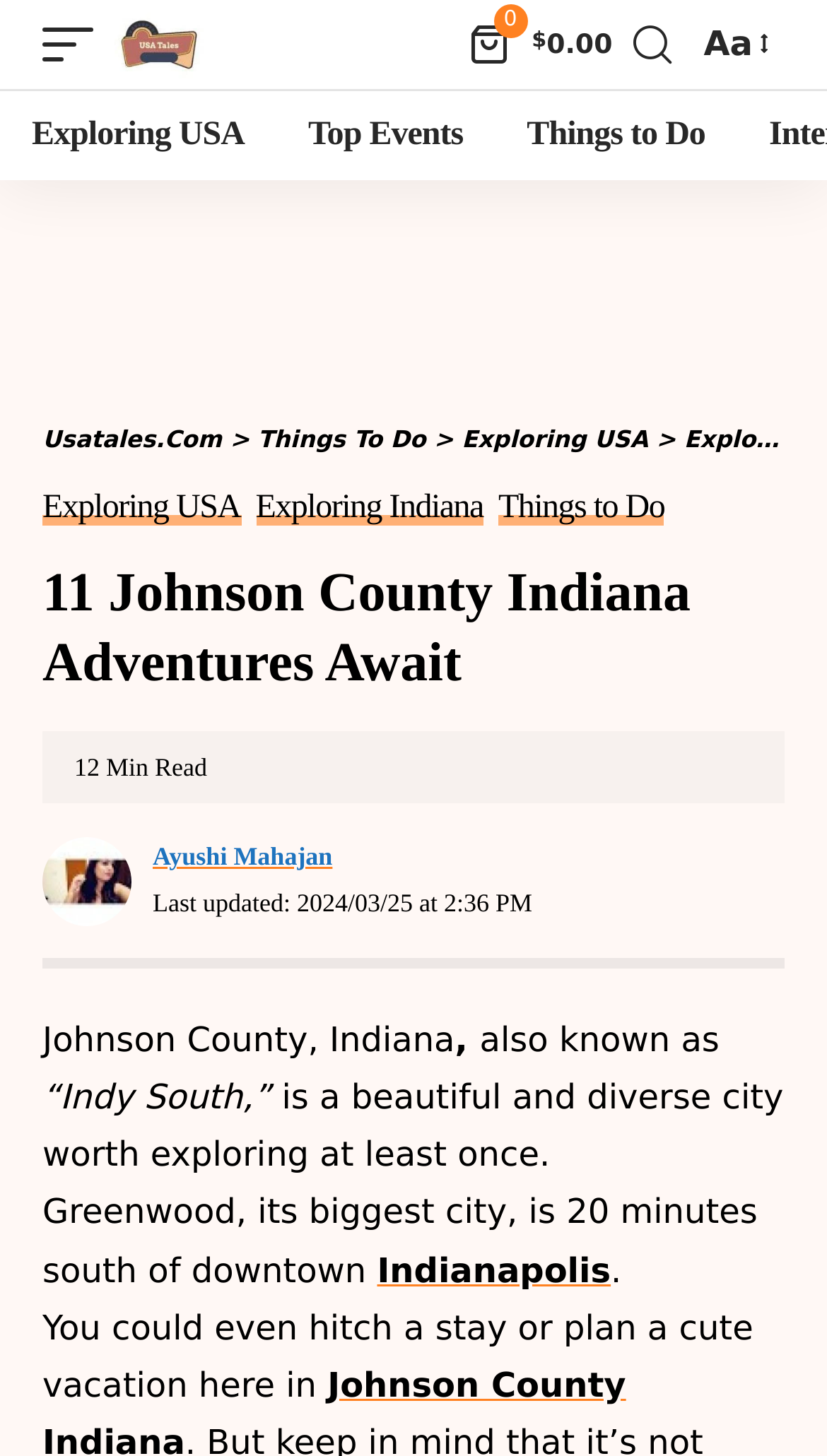Please identify the bounding box coordinates of the element I need to click to follow this instruction: "click the search button".

[0.753, 0.008, 0.825, 0.053]